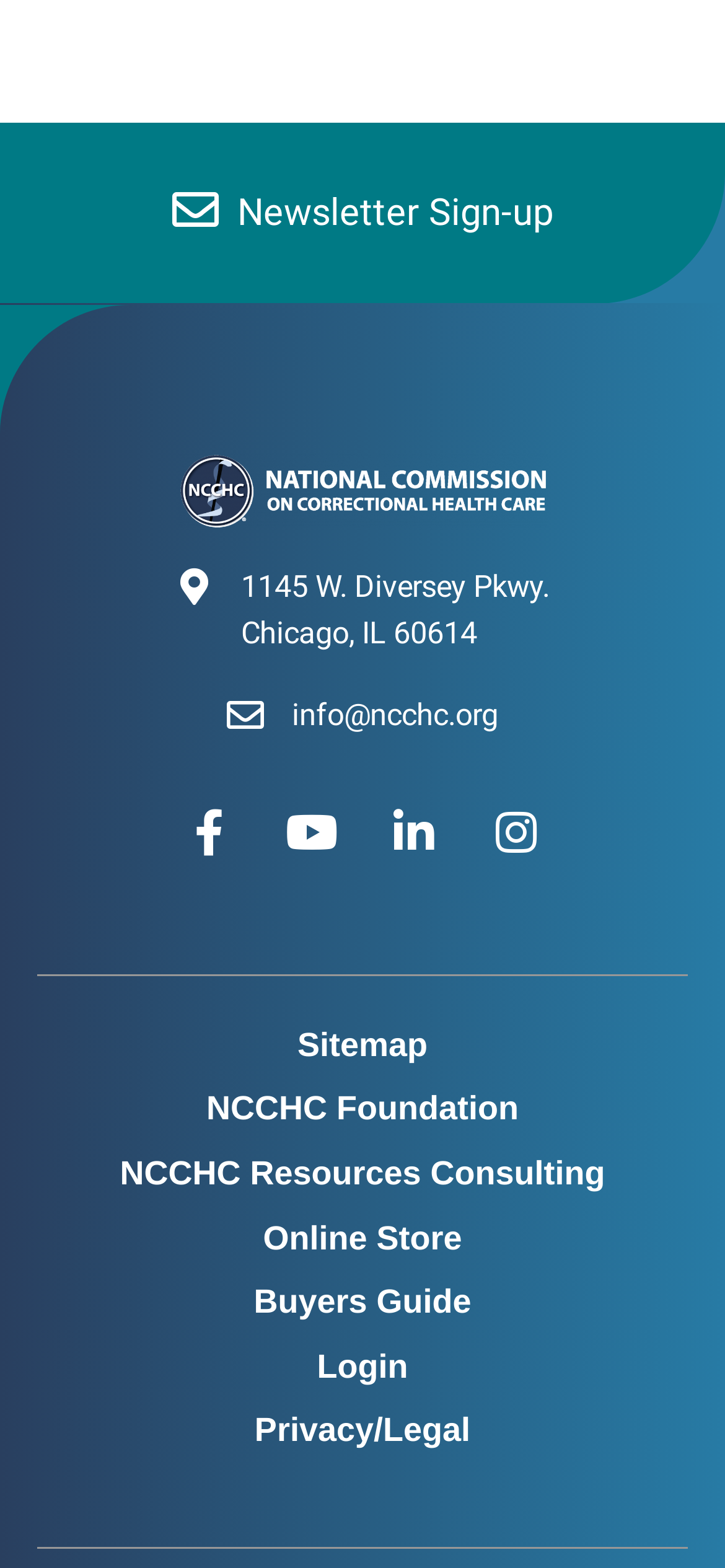How many social media links are present?
Please provide a comprehensive answer to the question based on the webpage screenshot.

The social media links can be found at the bottom of the webpage, and they are Facebook, Youtube, Linkedin, and Instagram, which are represented by their respective icons.